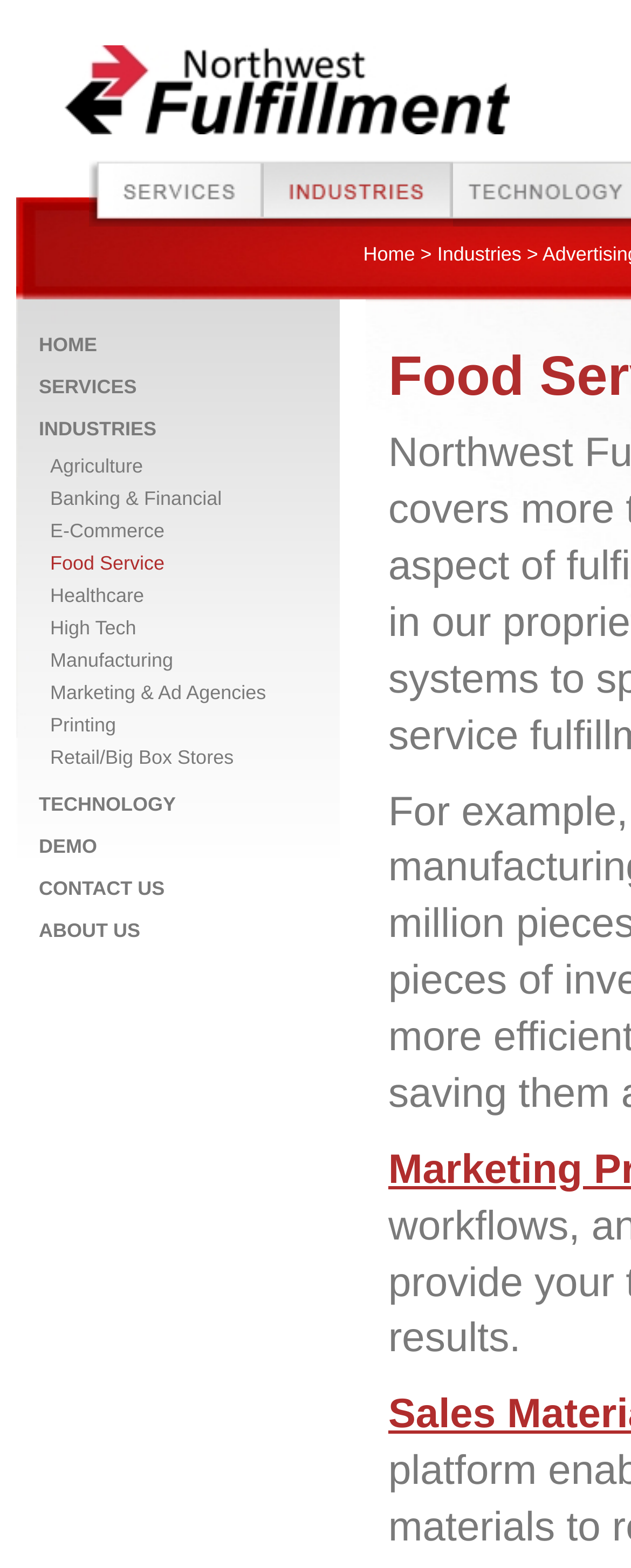Identify the bounding box for the described UI element. Provide the coordinates in (top-left x, top-left y, bottom-right x, bottom-right y) format with values ranging from 0 to 1: Marketing & Ad Agencies

[0.079, 0.434, 0.422, 0.449]